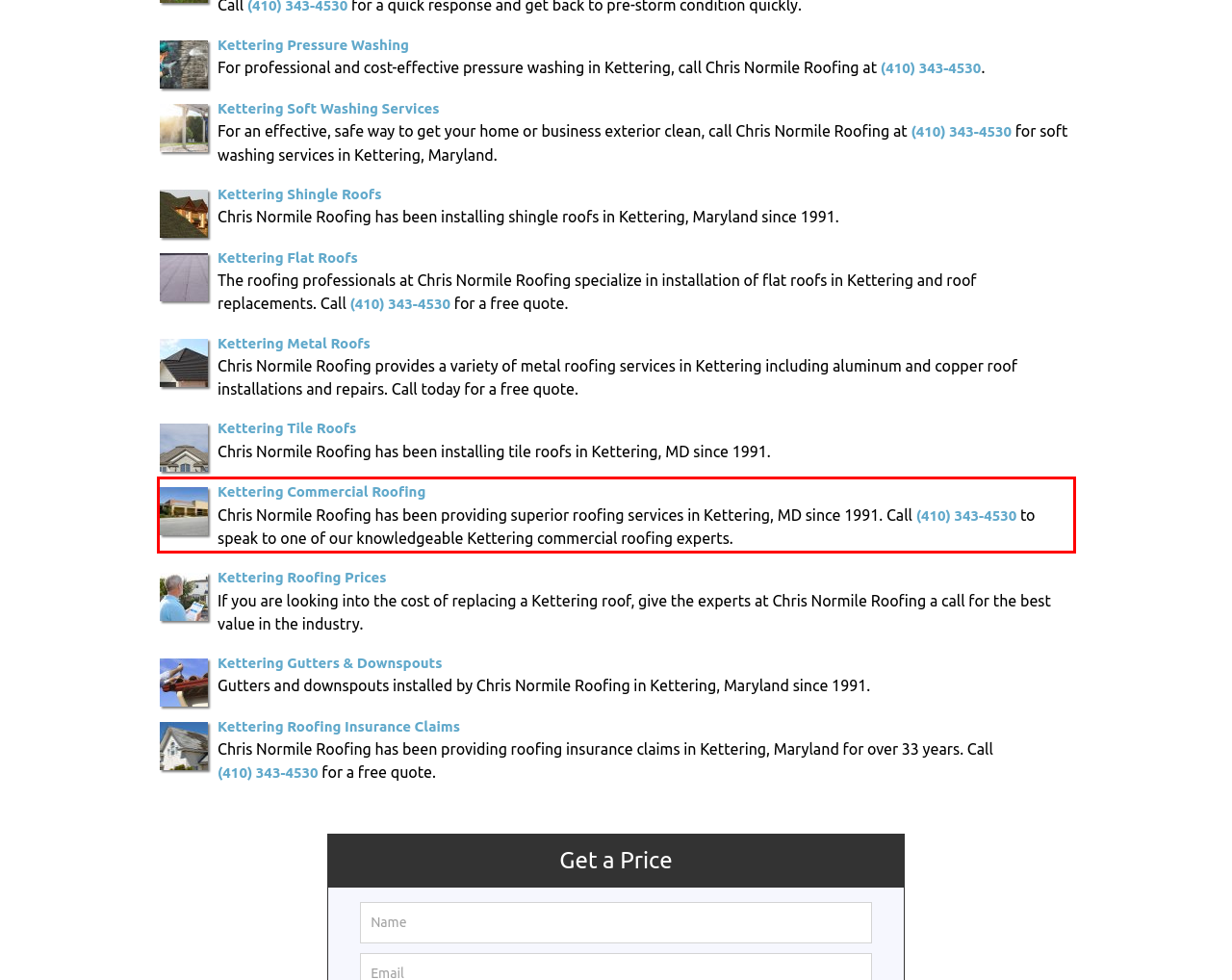Review the screenshot of the webpage and recognize the text inside the red rectangle bounding box. Provide the extracted text content.

Kettering Commercial Roofing Chris Normile Roofing has been providing superior roofing services in Kettering, MD since 1991. Call (410) 343-4530 to speak to one of our knowledgeable Kettering commercial roofing experts.